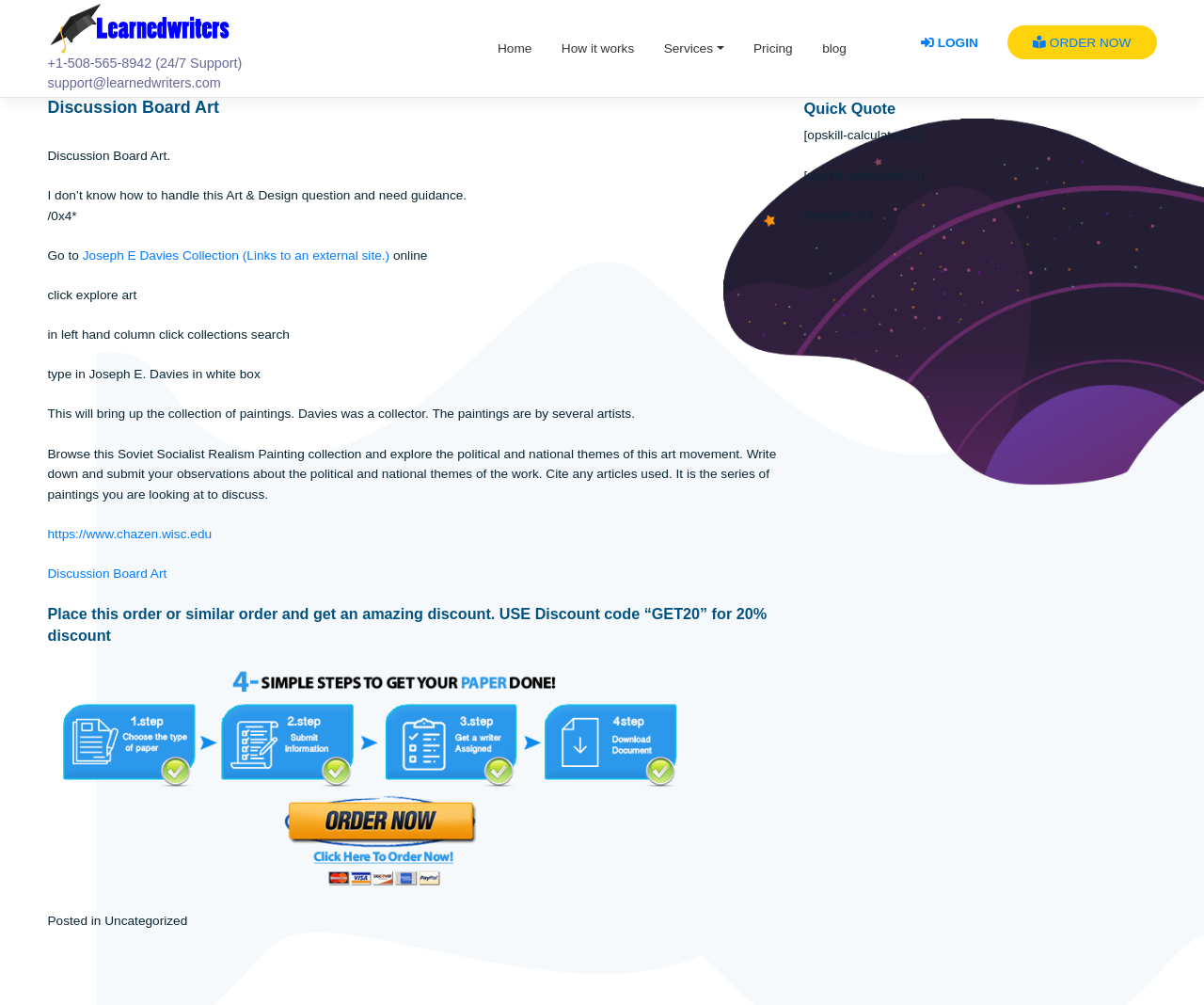Please identify the bounding box coordinates of the element on the webpage that should be clicked to follow this instruction: "go to home page". The bounding box coordinates should be given as four float numbers between 0 and 1, formatted as [left, top, right, bottom].

None